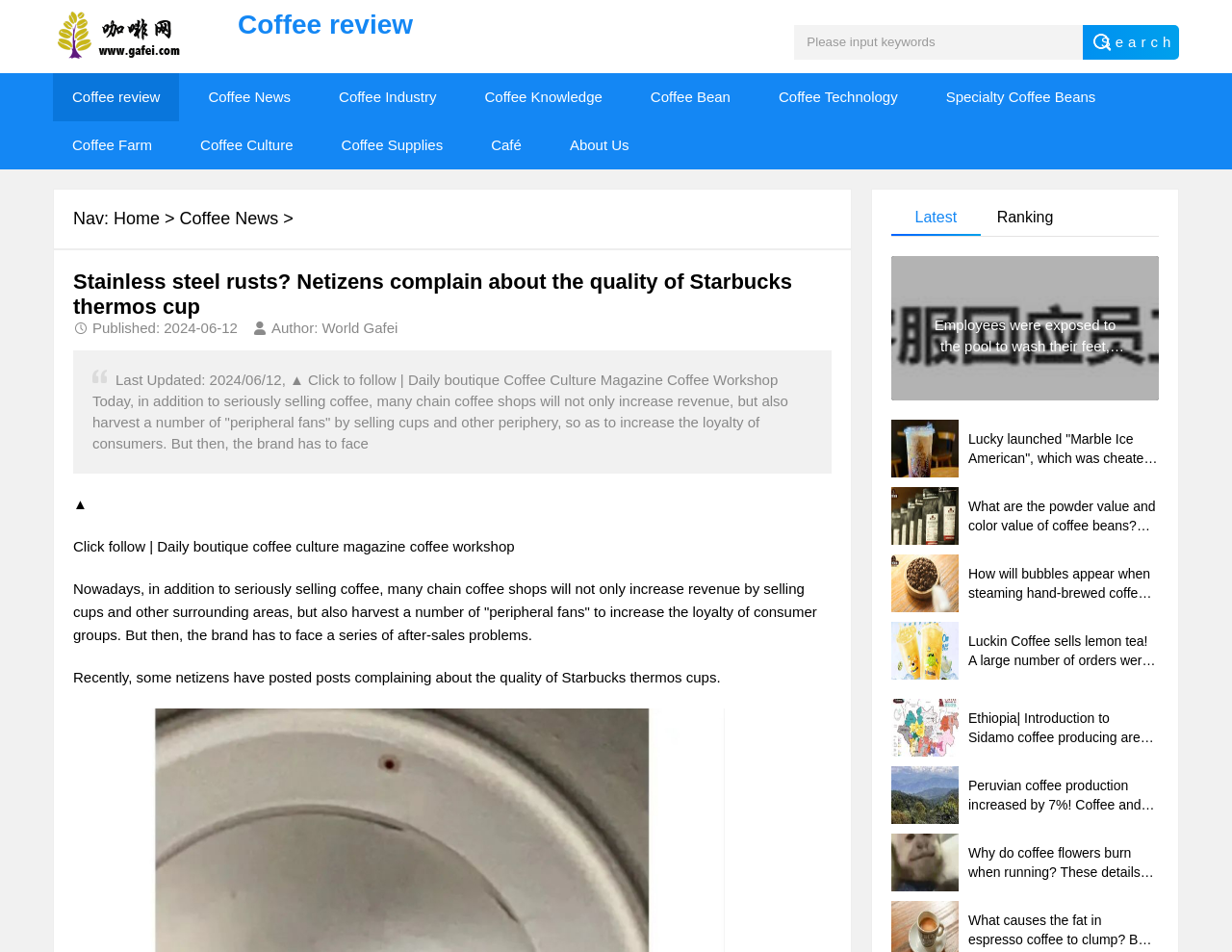Specify the bounding box coordinates for the region that must be clicked to perform the given instruction: "Click on Coffee review".

[0.043, 0.01, 0.645, 0.042]